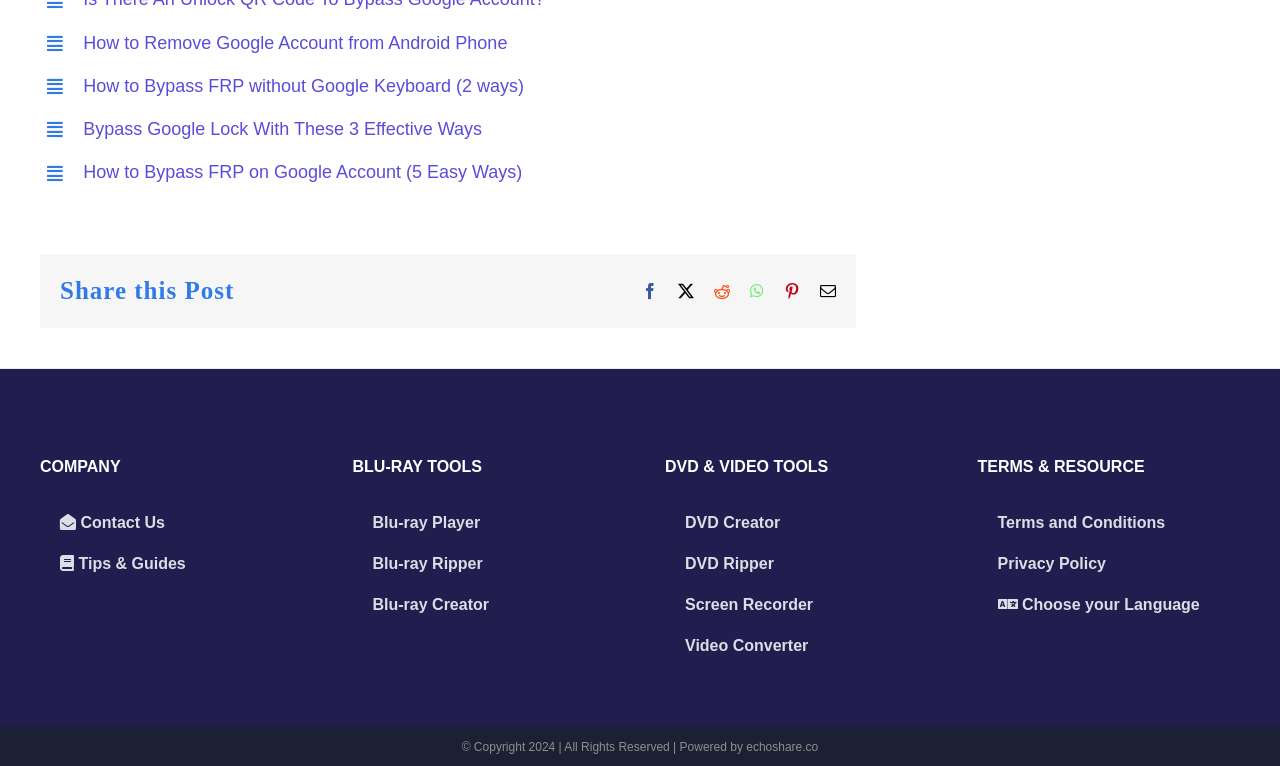Please give a concise answer to this question using a single word or phrase: 
What is the company's copyright year?

2024